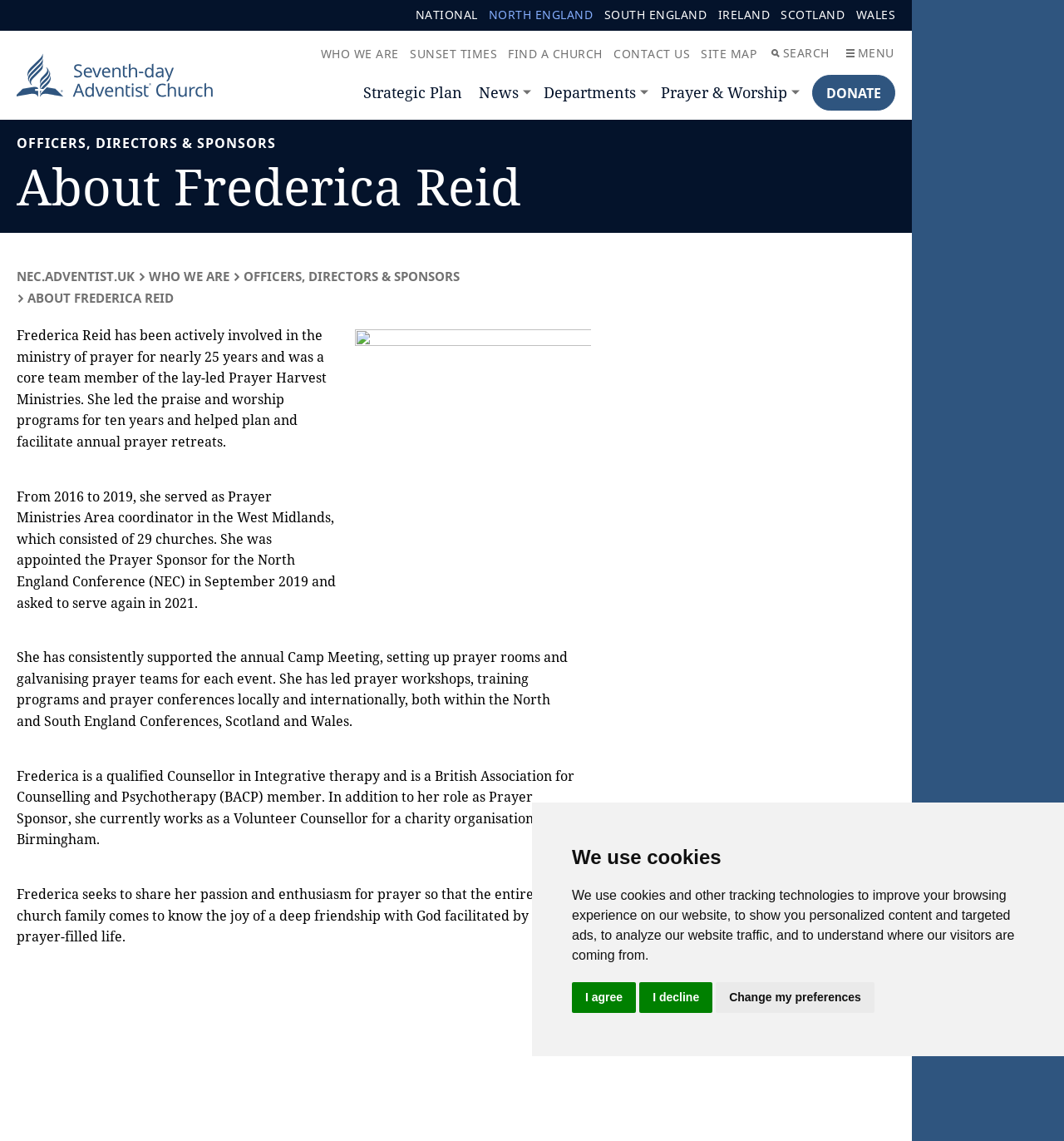Refer to the element description o-icon__menu Menu and identify the corresponding bounding box in the screenshot. Format the coordinates as (top-left x, top-left y, bottom-right x, bottom-right y) with values in the range of 0 to 1.

[0.787, 0.034, 0.846, 0.059]